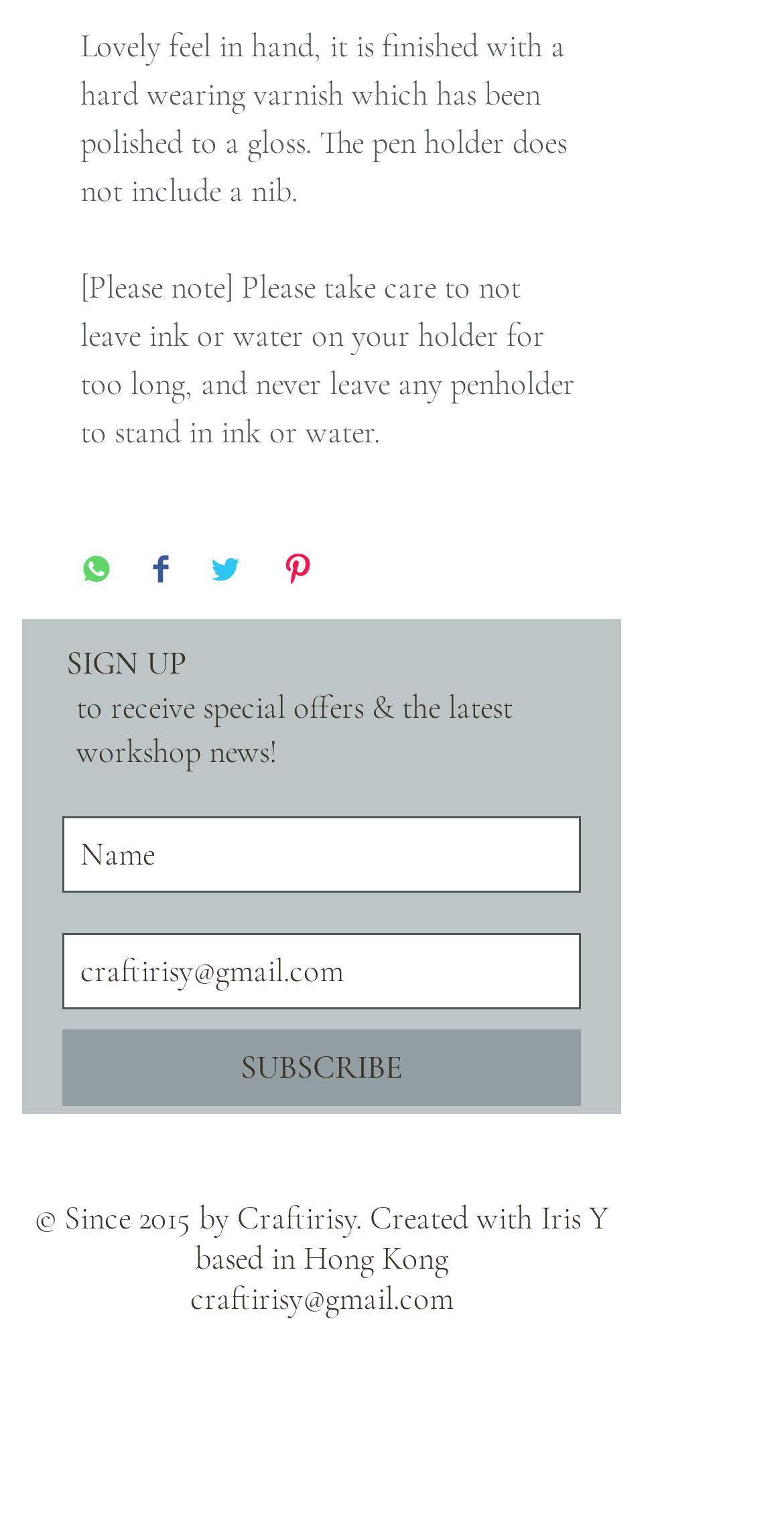Identify the bounding box coordinates for the UI element described as: "aria-label="craftirisy@gmail.com" name="email" placeholder="craftirisy@gmail.com"". The coordinates should be provided as four floats between 0 and 1: [left, top, right, bottom].

[0.079, 0.614, 0.741, 0.665]